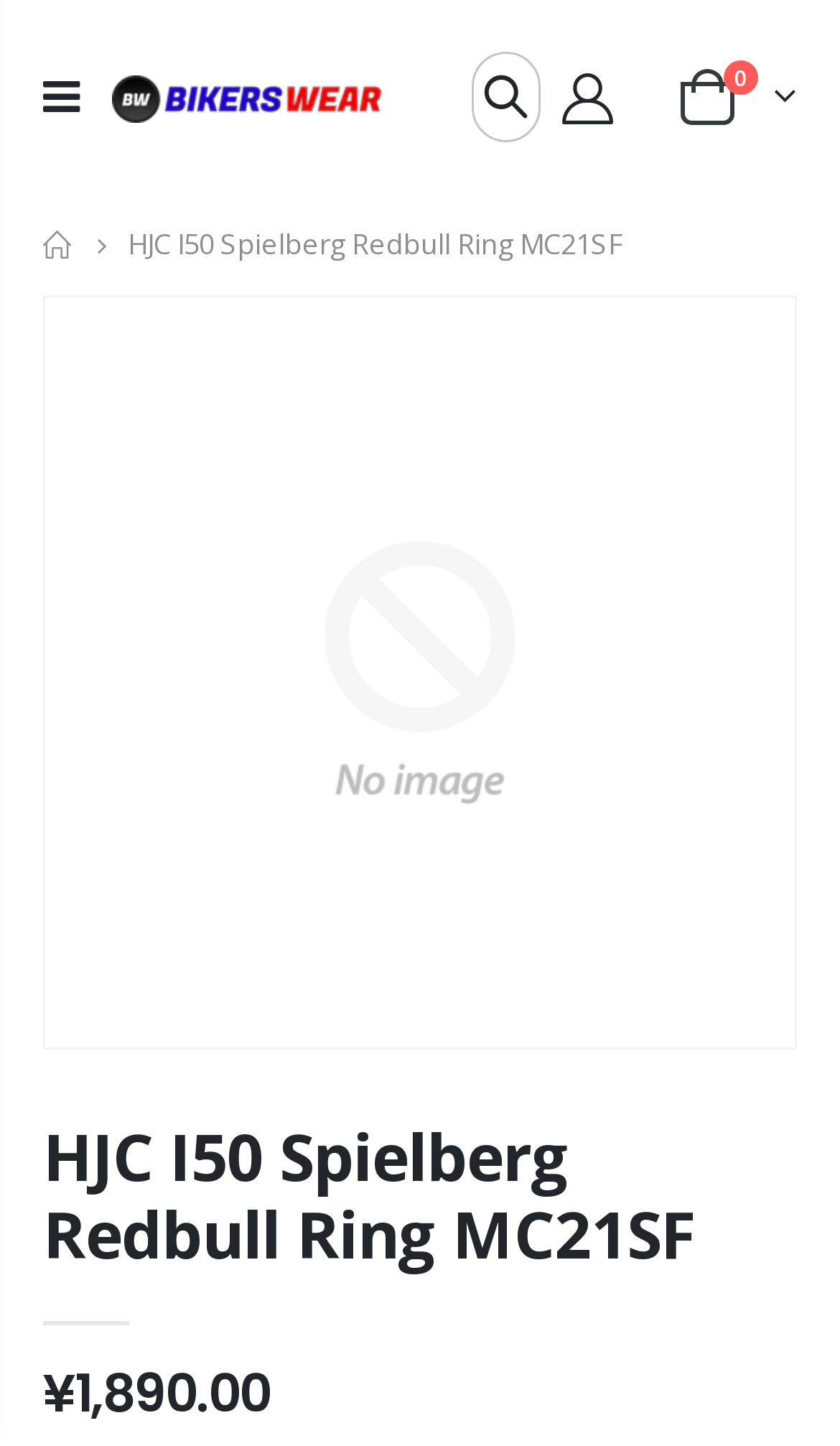What is the brand of the helmet?
Please use the image to provide a one-word or short phrase answer.

HJC